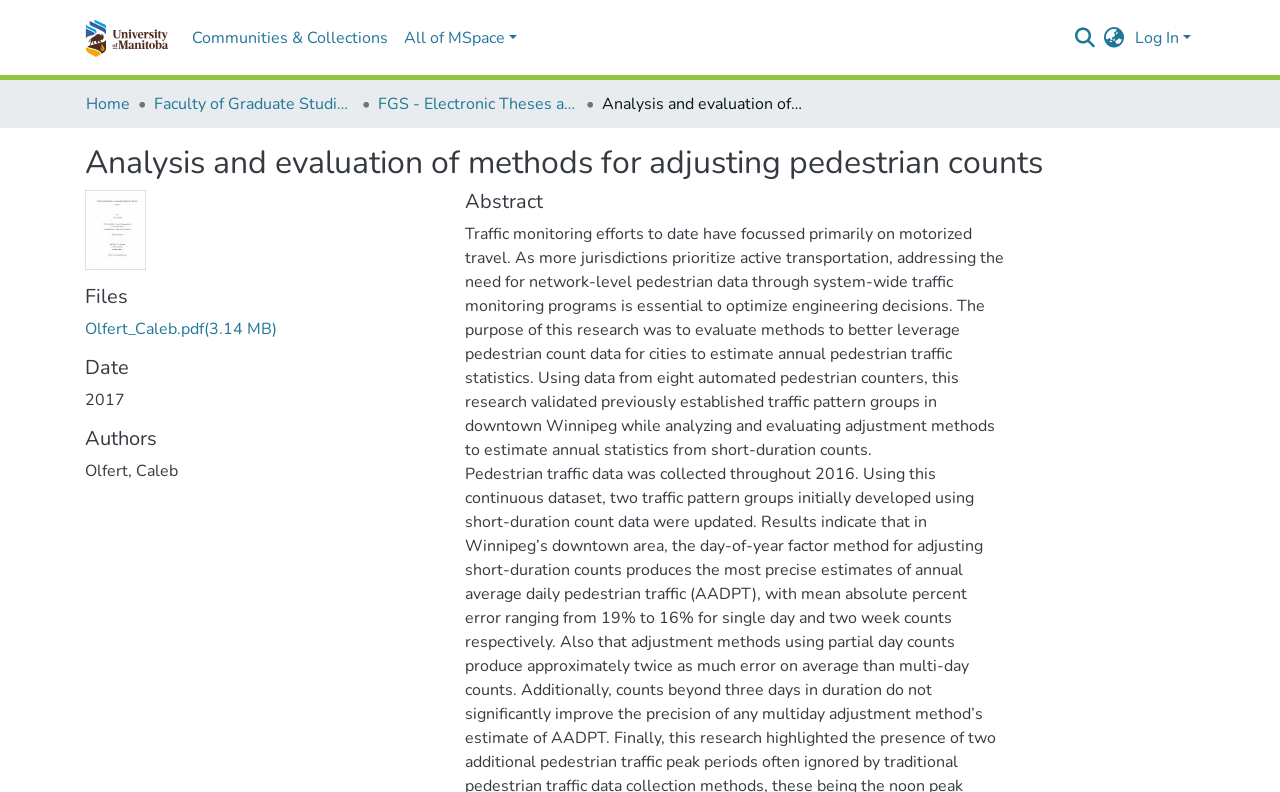Provide a thorough and detailed response to the question by examining the image: 
What is the search bar located?

The search bar is located in the top-right corner of the webpage, with a textbox and a search icon.